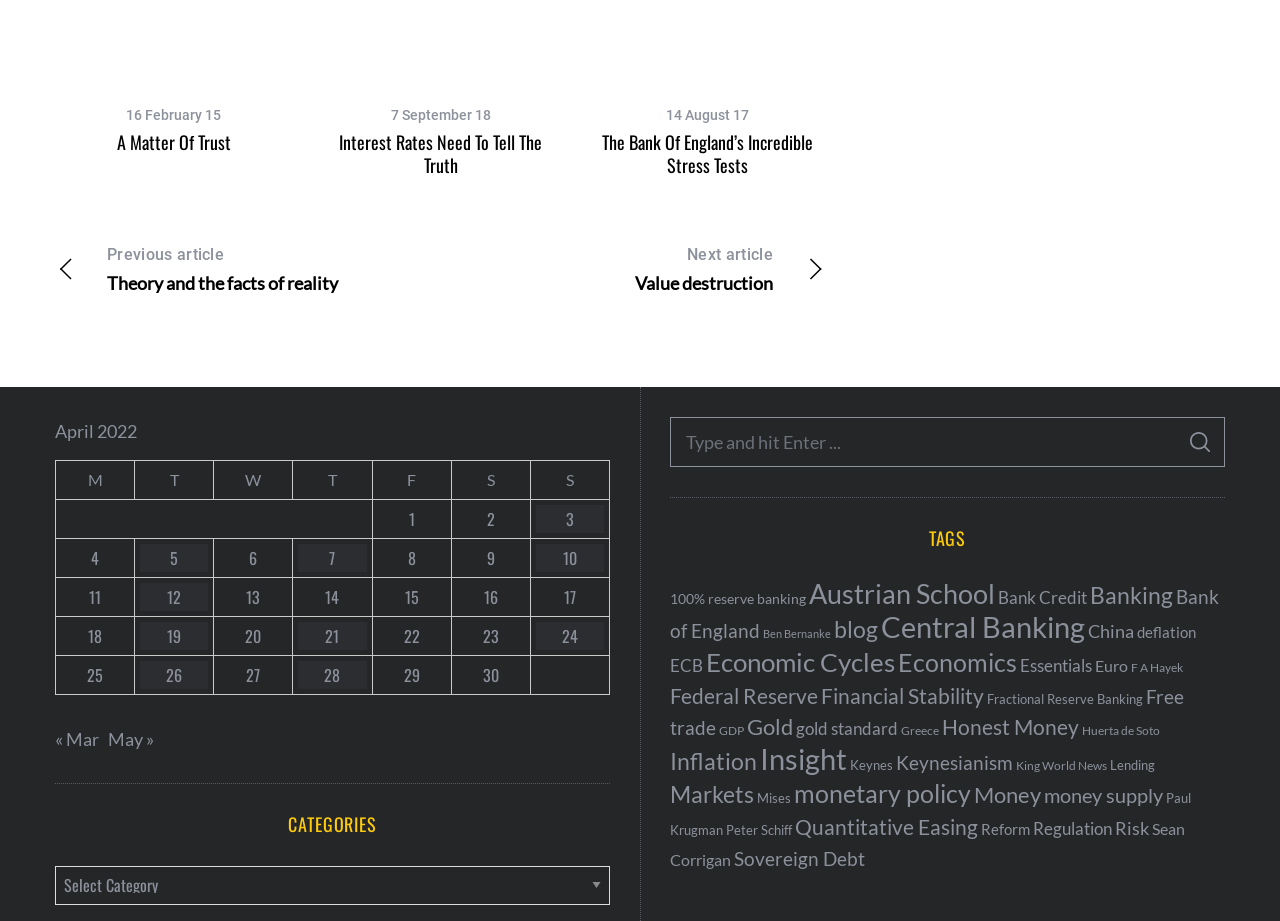Locate the bounding box coordinates of the element I should click to achieve the following instruction: "Go to the previous article".

[0.043, 0.262, 0.344, 0.323]